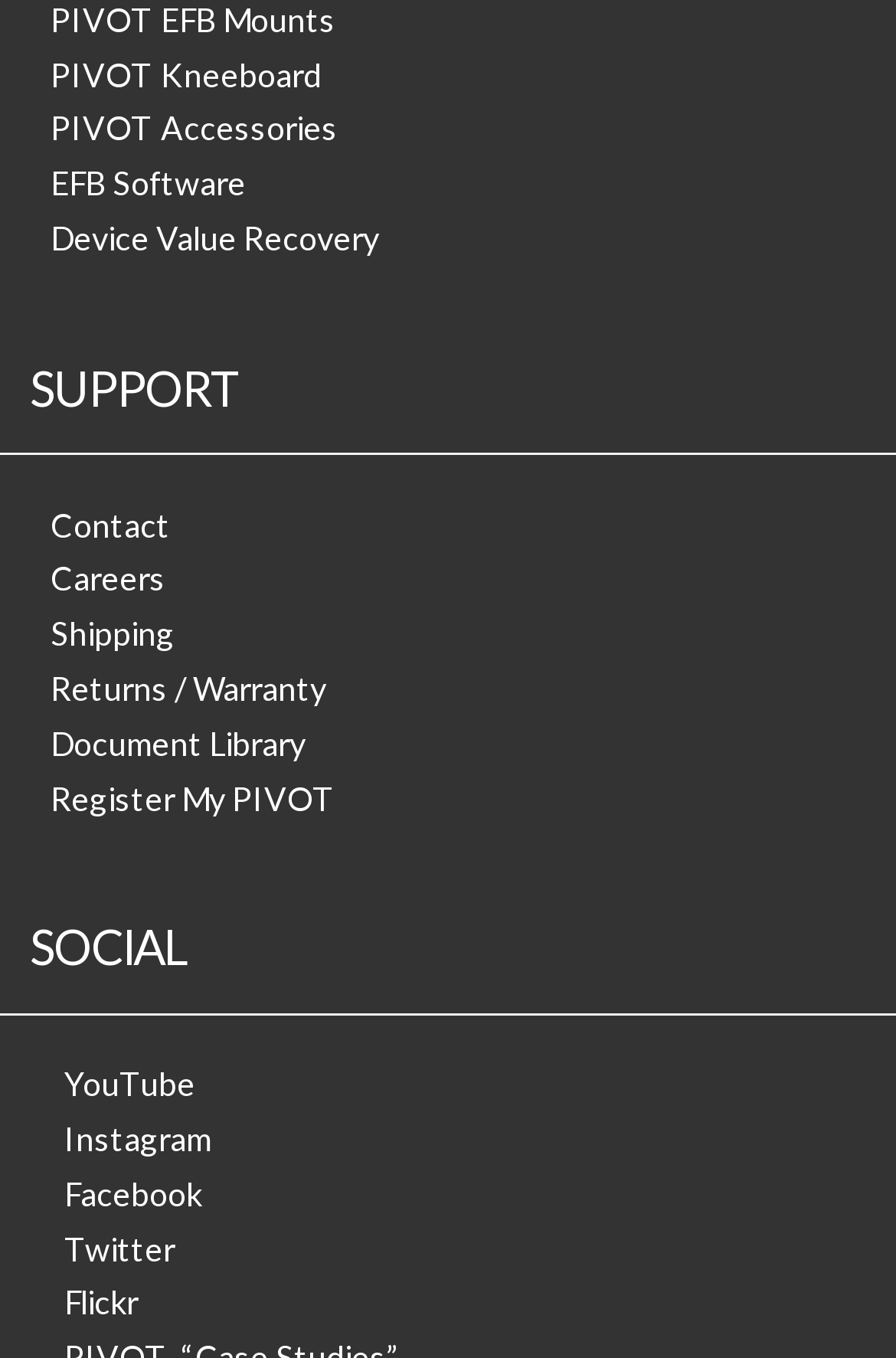Pinpoint the bounding box coordinates for the area that should be clicked to perform the following instruction: "View Document Library".

[0.056, 0.533, 0.341, 0.561]